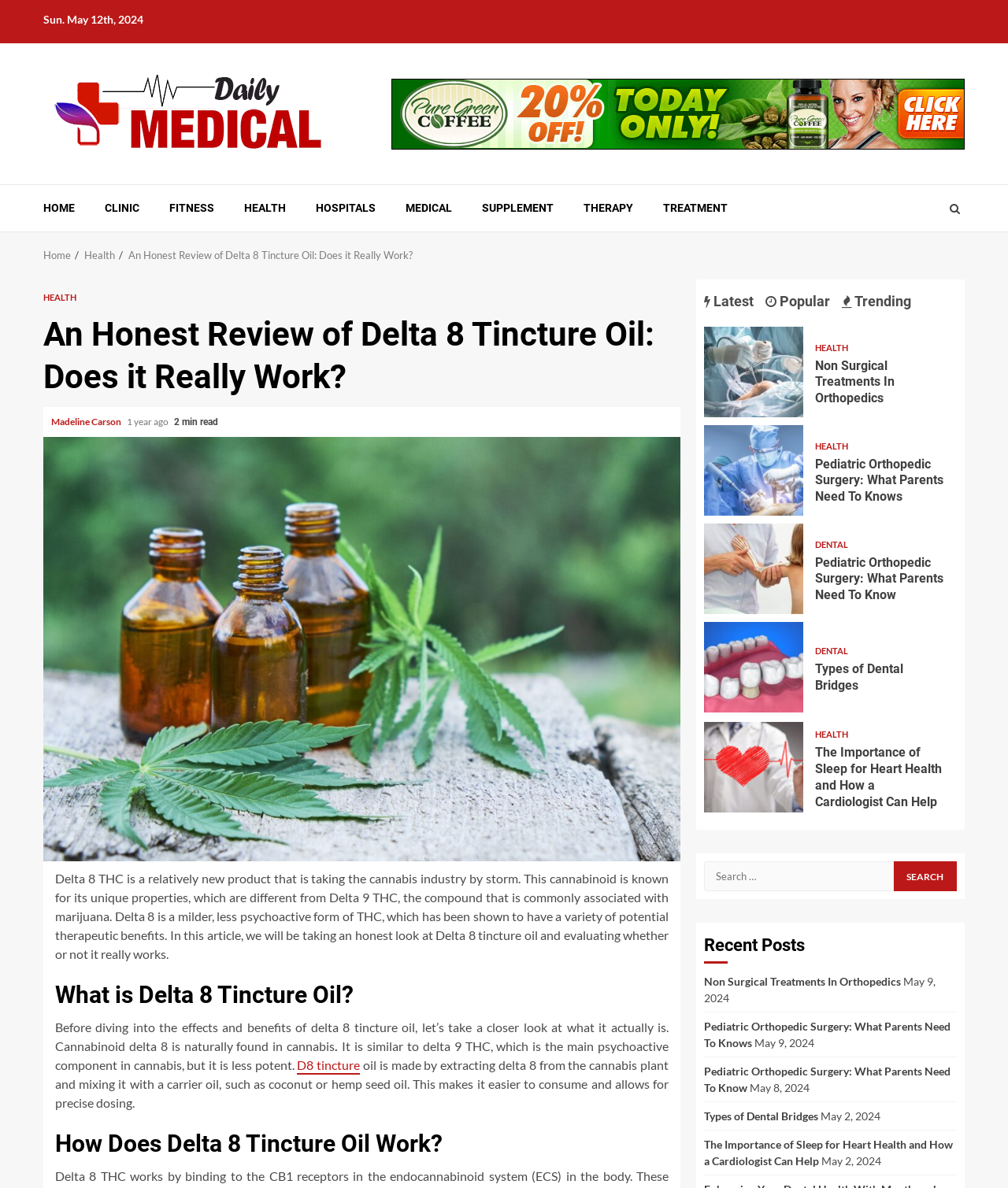Identify the primary heading of the webpage and provide its text.

An Honest Review of Delta 8 Tincture Oil: Does it Really Work?